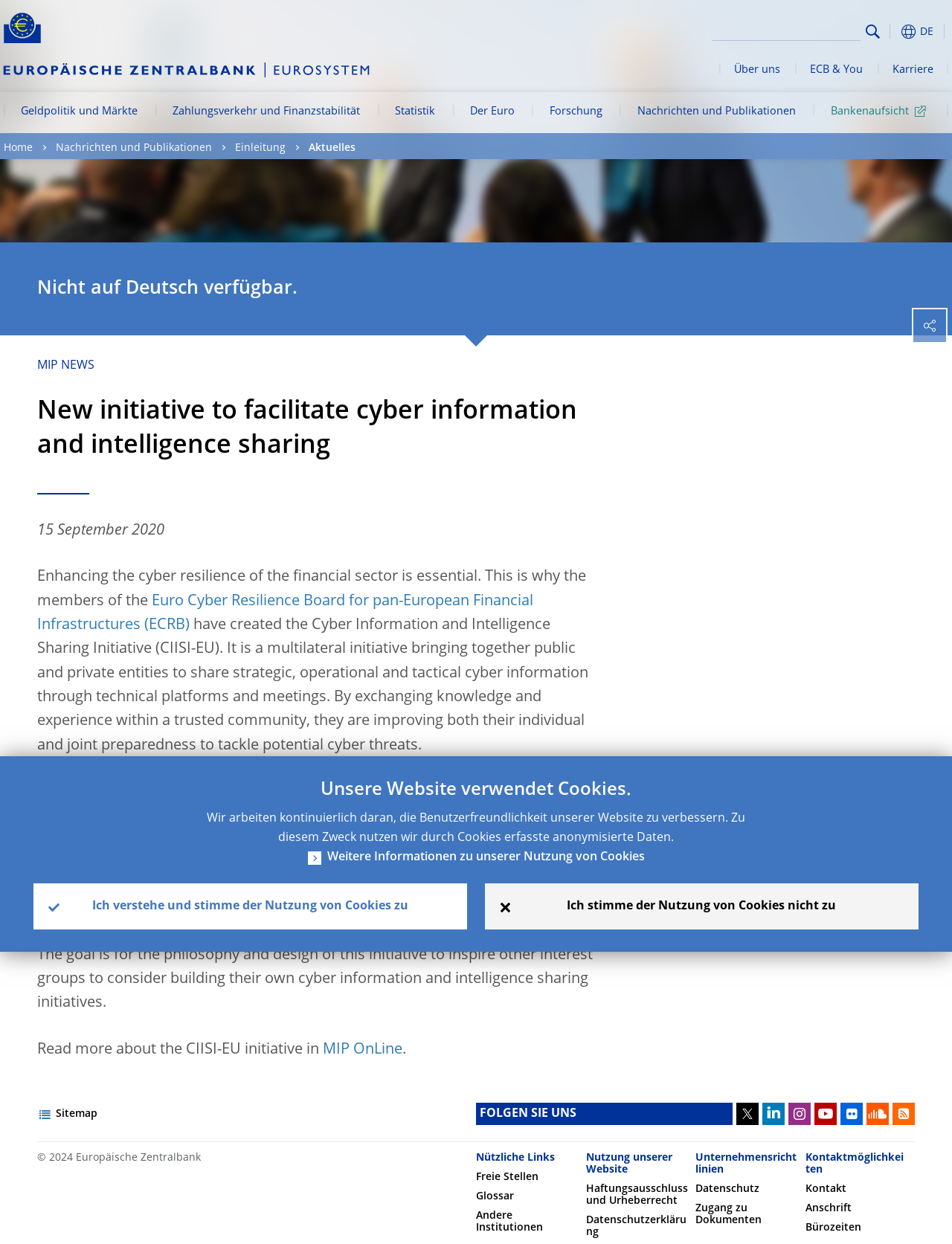Can you find and provide the main heading text of this webpage?

New initiative to facilitate cyber information and intelligence sharing